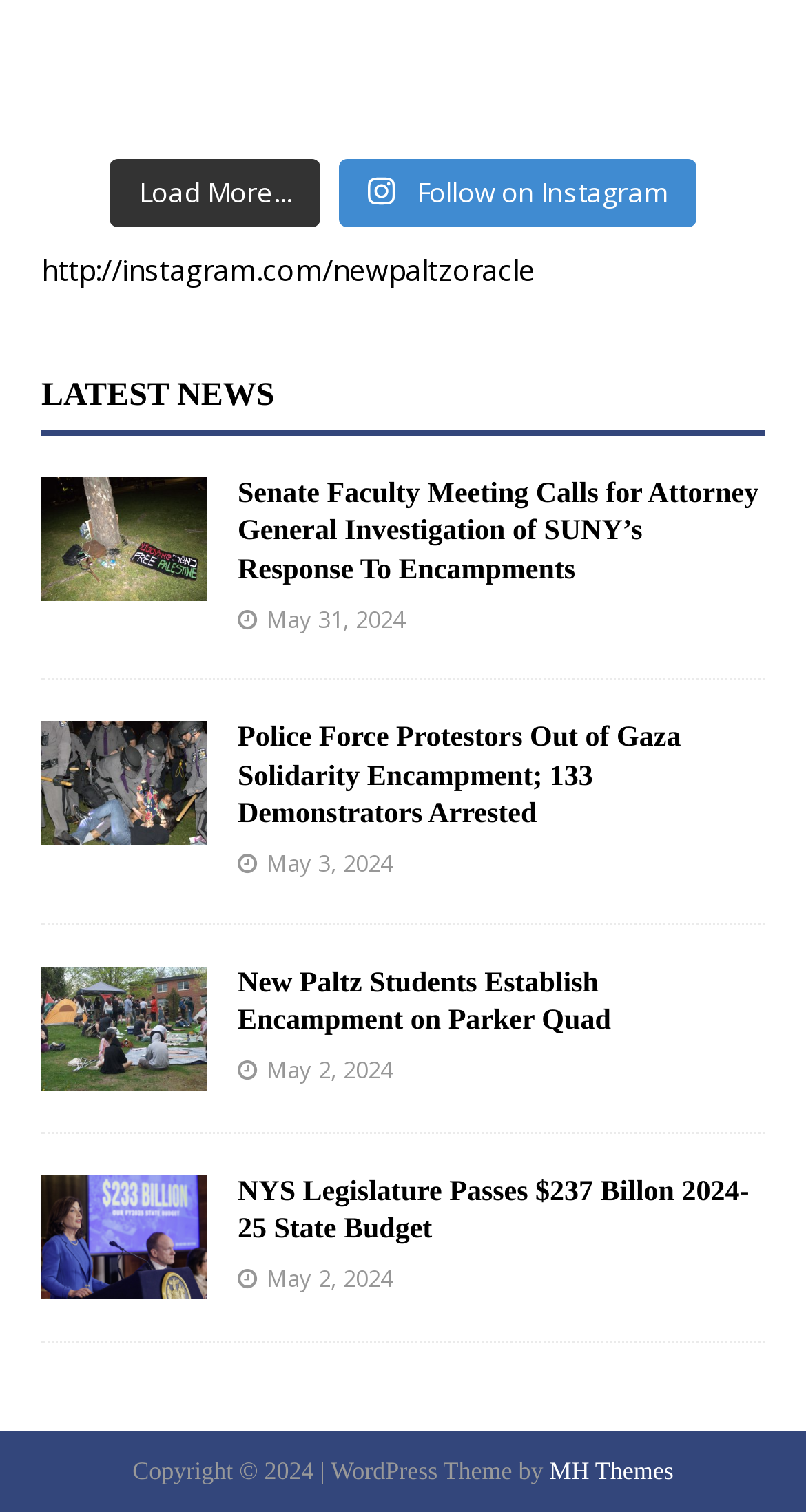Determine the bounding box coordinates of the element that should be clicked to execute the following command: "Read about the latest senate faculty meeting".

[0.295, 0.317, 0.941, 0.387]